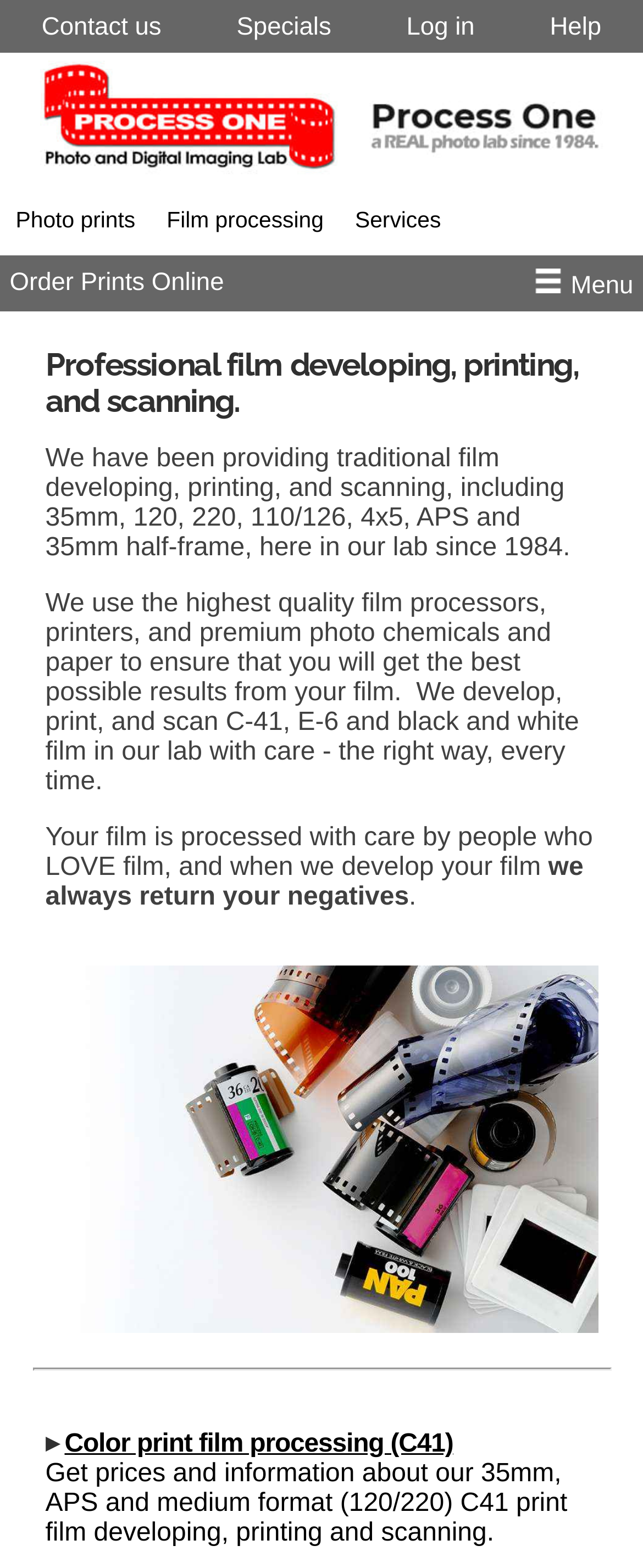Locate the bounding box coordinates for the element described below: "parent_node: Contact usSpecialsLog inHelp". The coordinates must be four float values between 0 and 1, formatted as [left, top, right, bottom].

[0.0, 0.1, 1.0, 0.117]